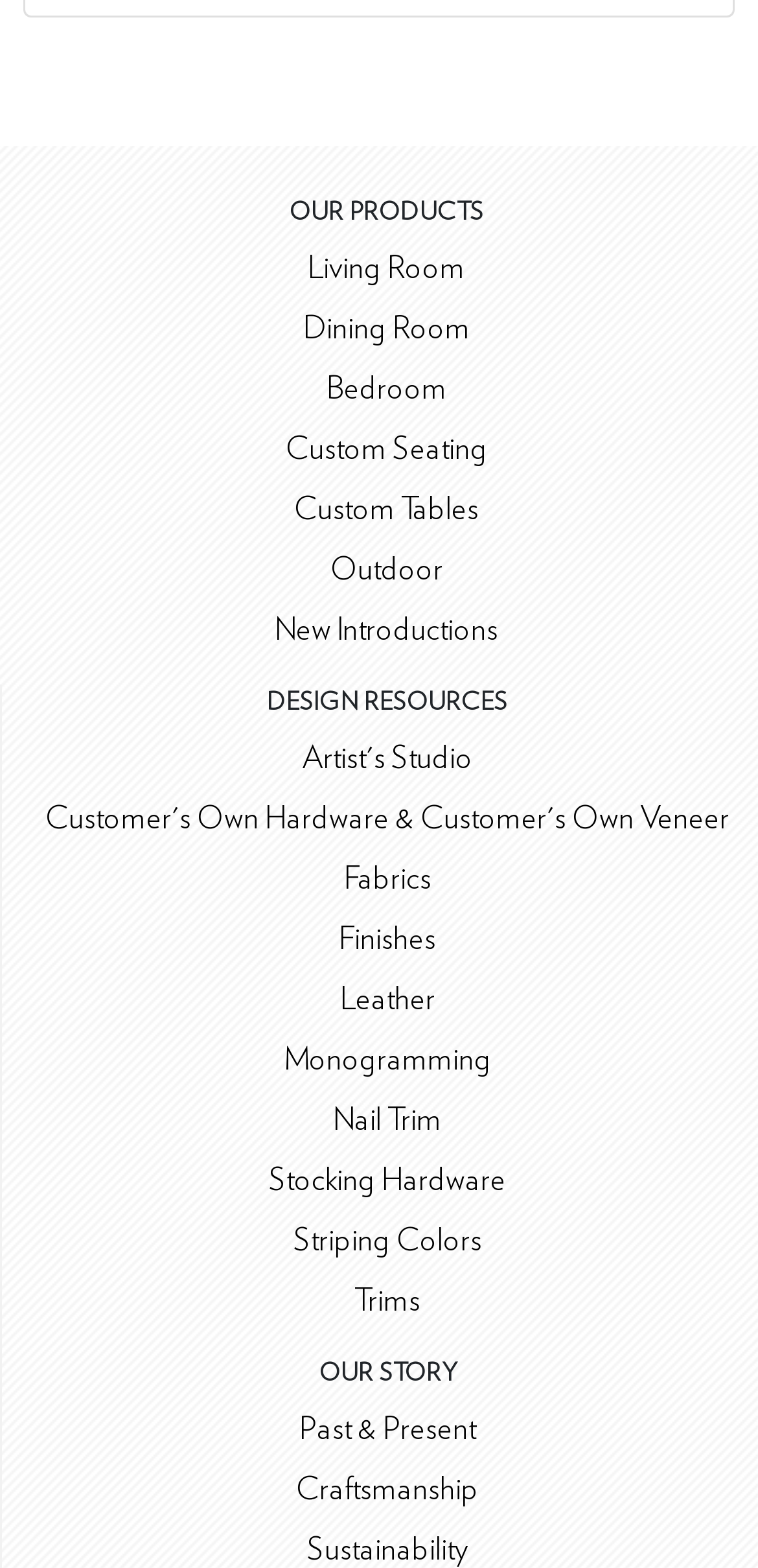Determine the bounding box coordinates of the clickable region to follow the instruction: "go to home page".

None